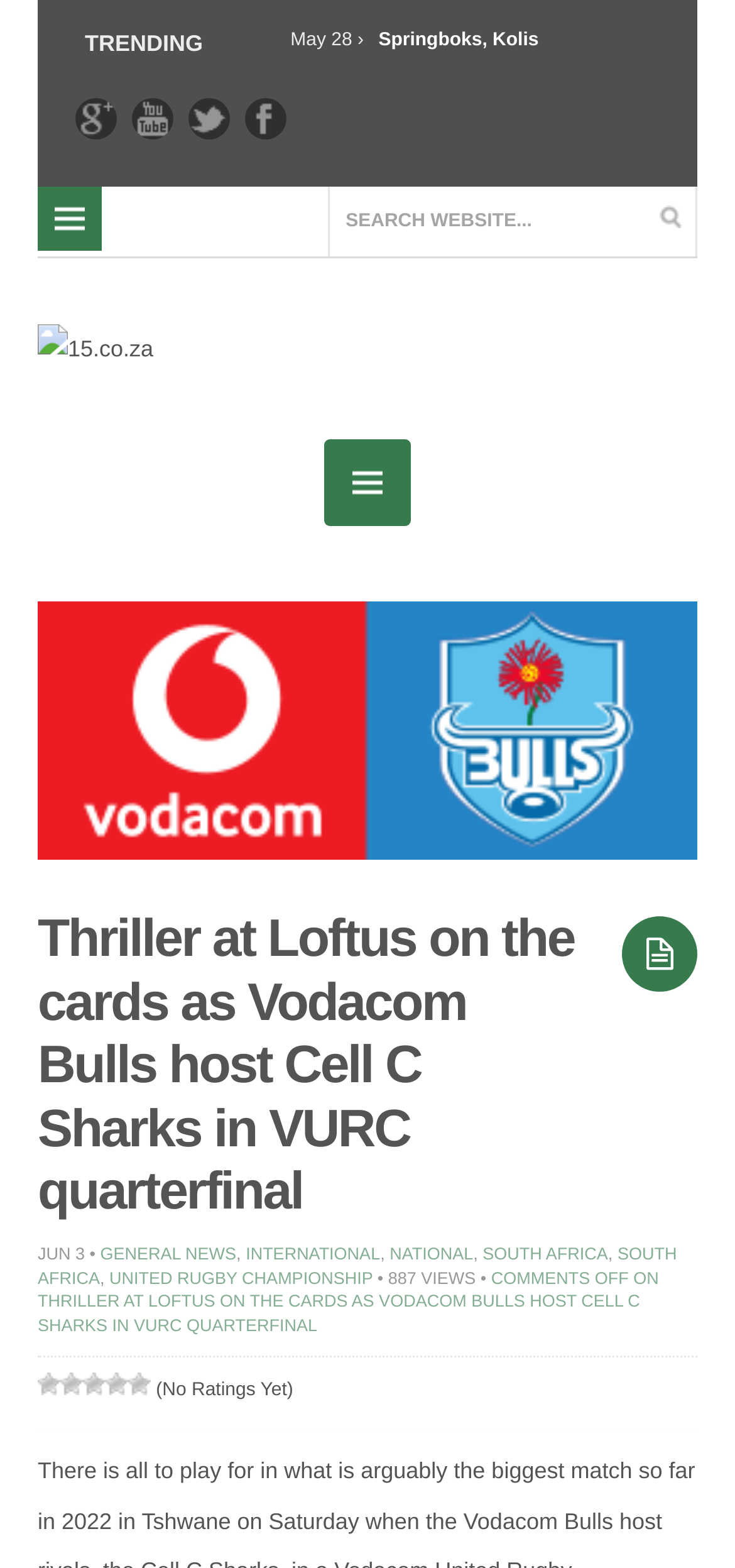Determine the bounding box for the HTML element described here: "United Rugby Championship". The coordinates should be given as [left, top, right, bottom] with each number being a float between 0 and 1.

[0.149, 0.809, 0.507, 0.821]